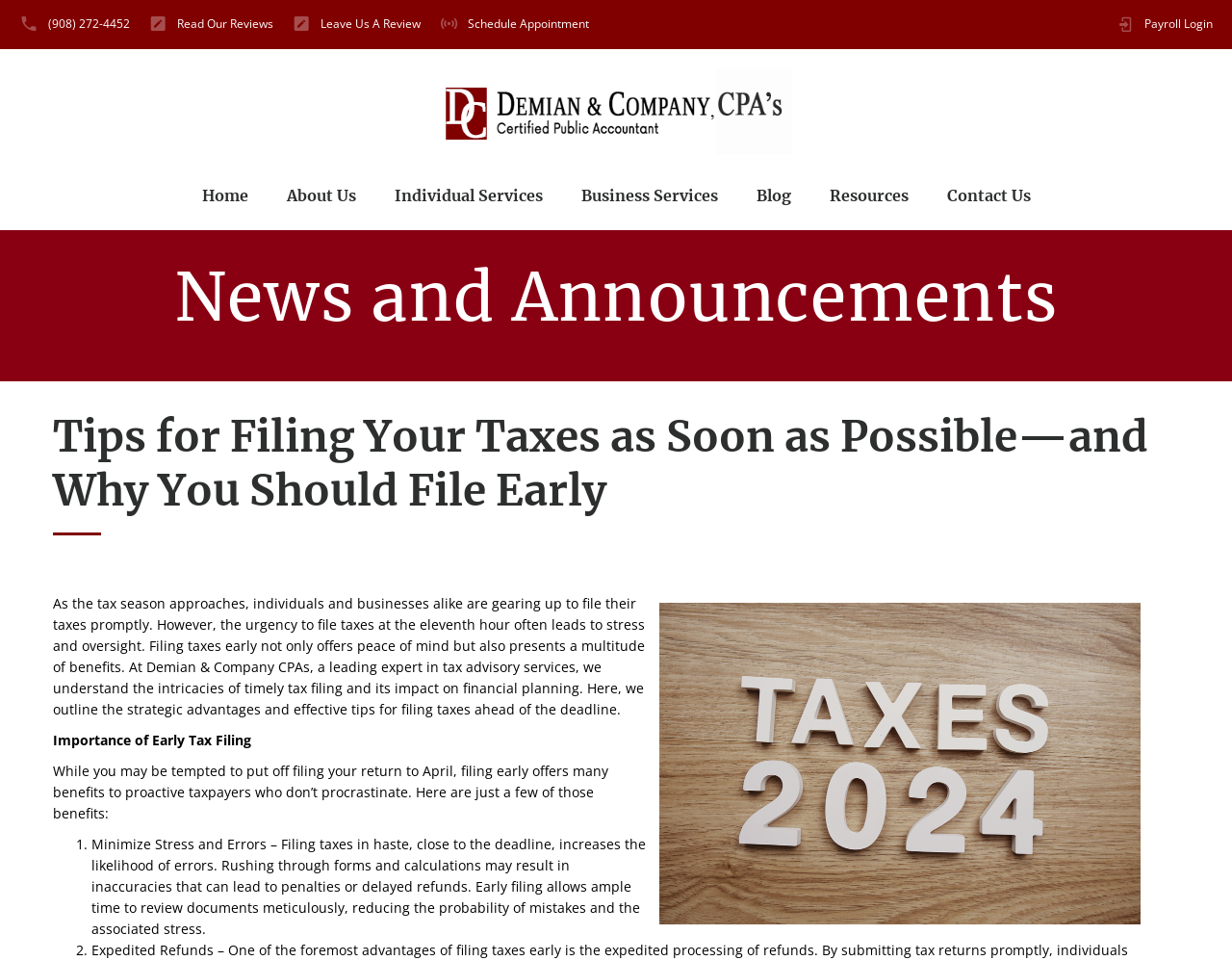What is the image on the webpage about?
Please provide a single word or phrase as your answer based on the image.

Taxes 2024